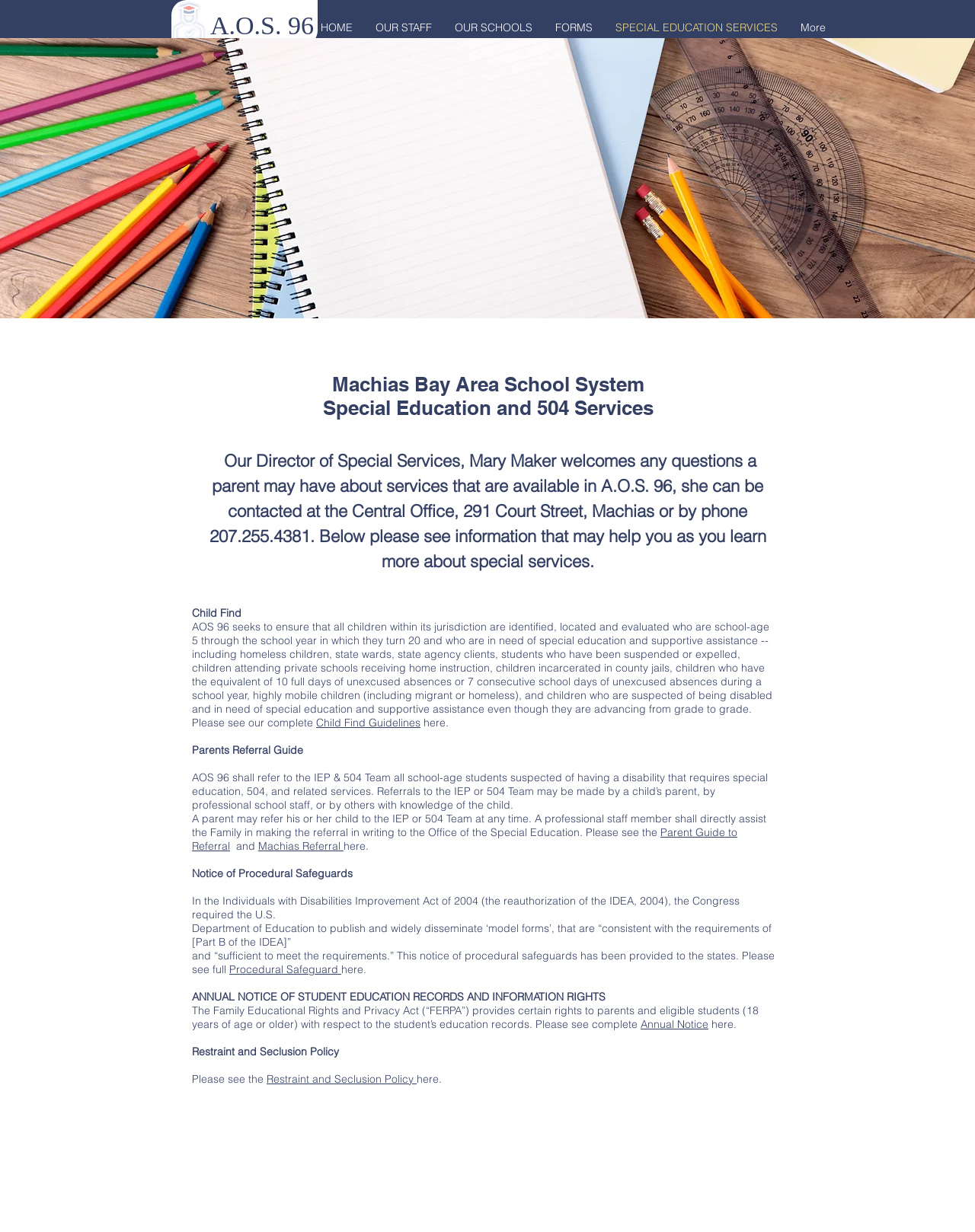What is the purpose of the Notice of Procedural Safeguards?
Based on the image, answer the question in a detailed manner.

I found the answer by reading the text that describes the Notice of Procedural Safeguards as a document that provides information on student education records and information rights, as required by the Individuals with Disabilities Improvement Act of 2004.